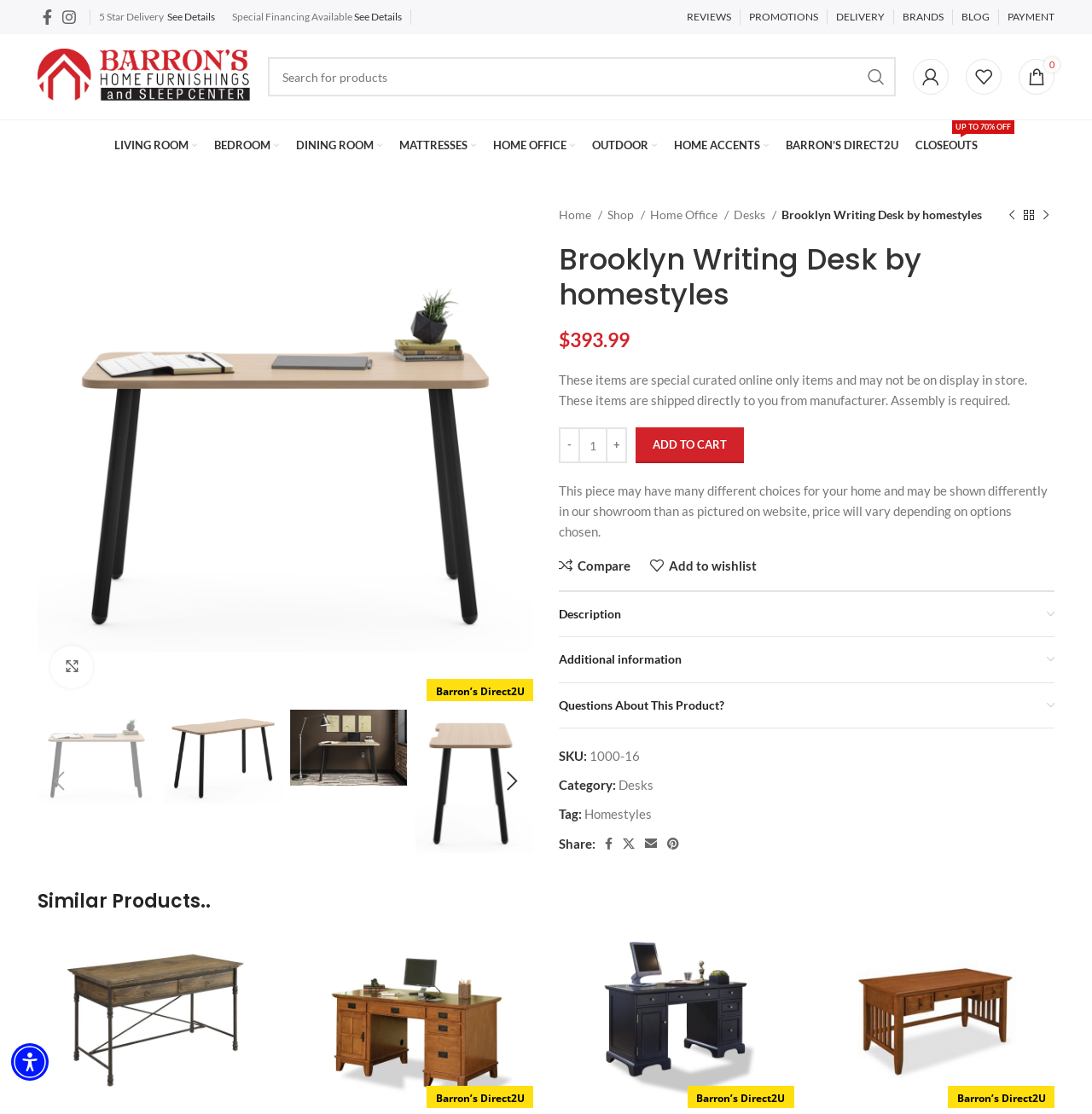Use a single word or phrase to respond to the question:
What is the price of the Brooklyn Writing Desk?

$1,416.99